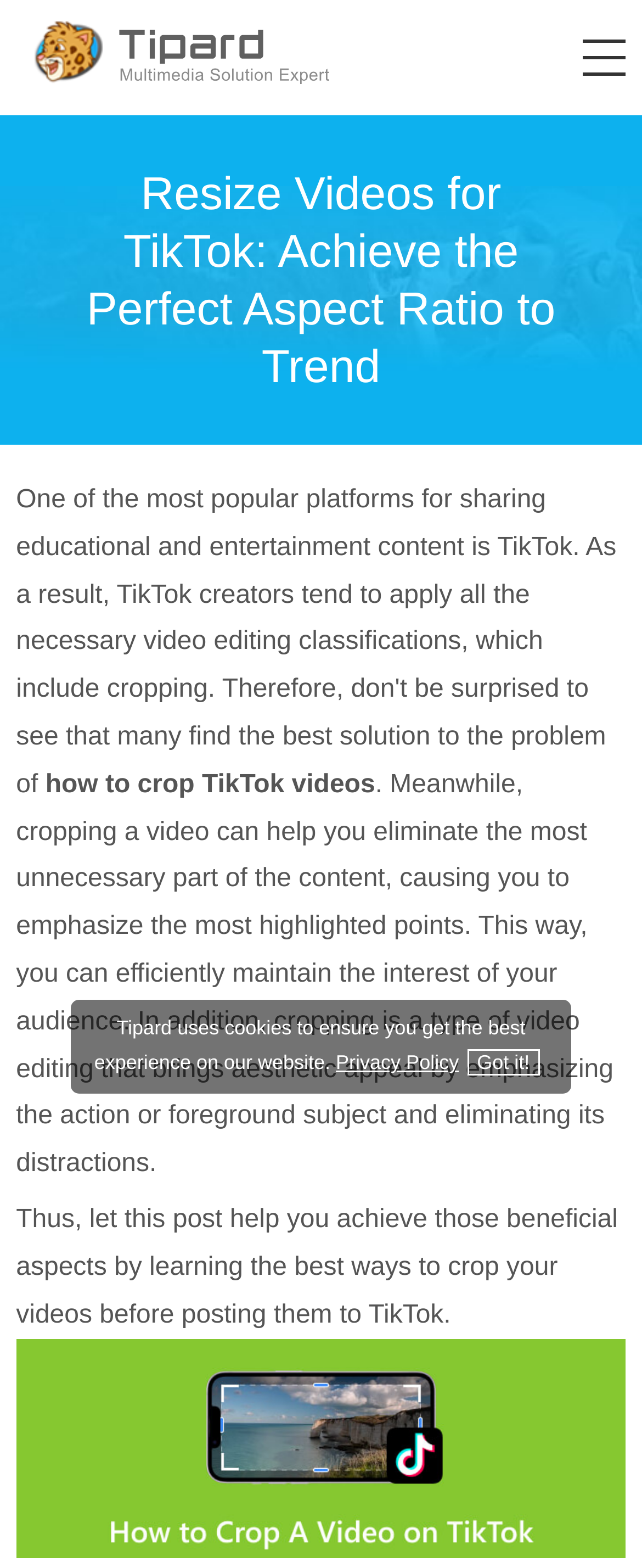Determine and generate the text content of the webpage's headline.

Resize Videos for TikTok: Achieve the Perfect Aspect Ratio to Trend